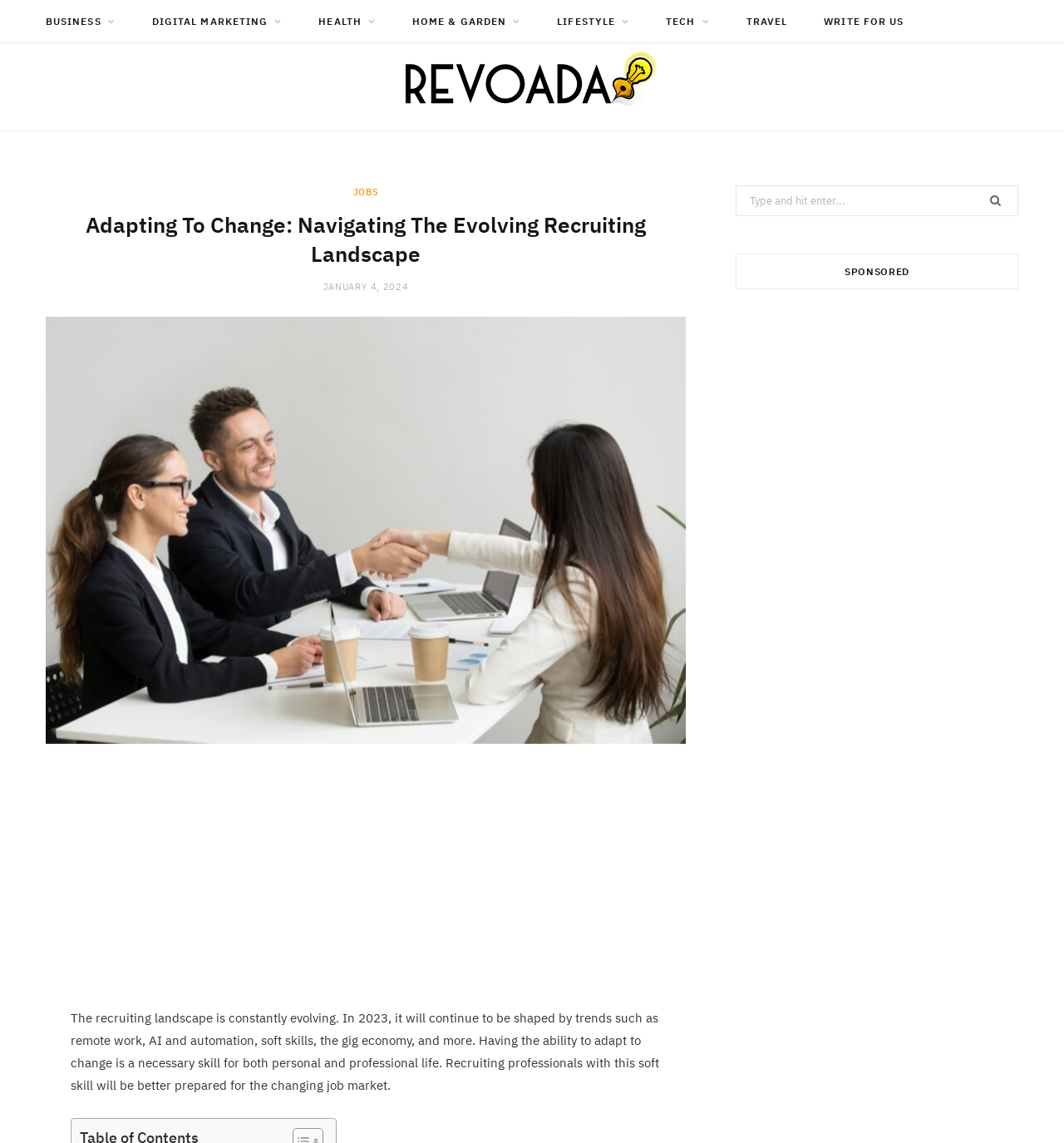What is the category of the link 'HEALTH '?
Please provide a comprehensive answer based on the visual information in the image.

The category of the link can be determined by reading the text 'HEALTH ' which suggests that it is a link related to the health category.